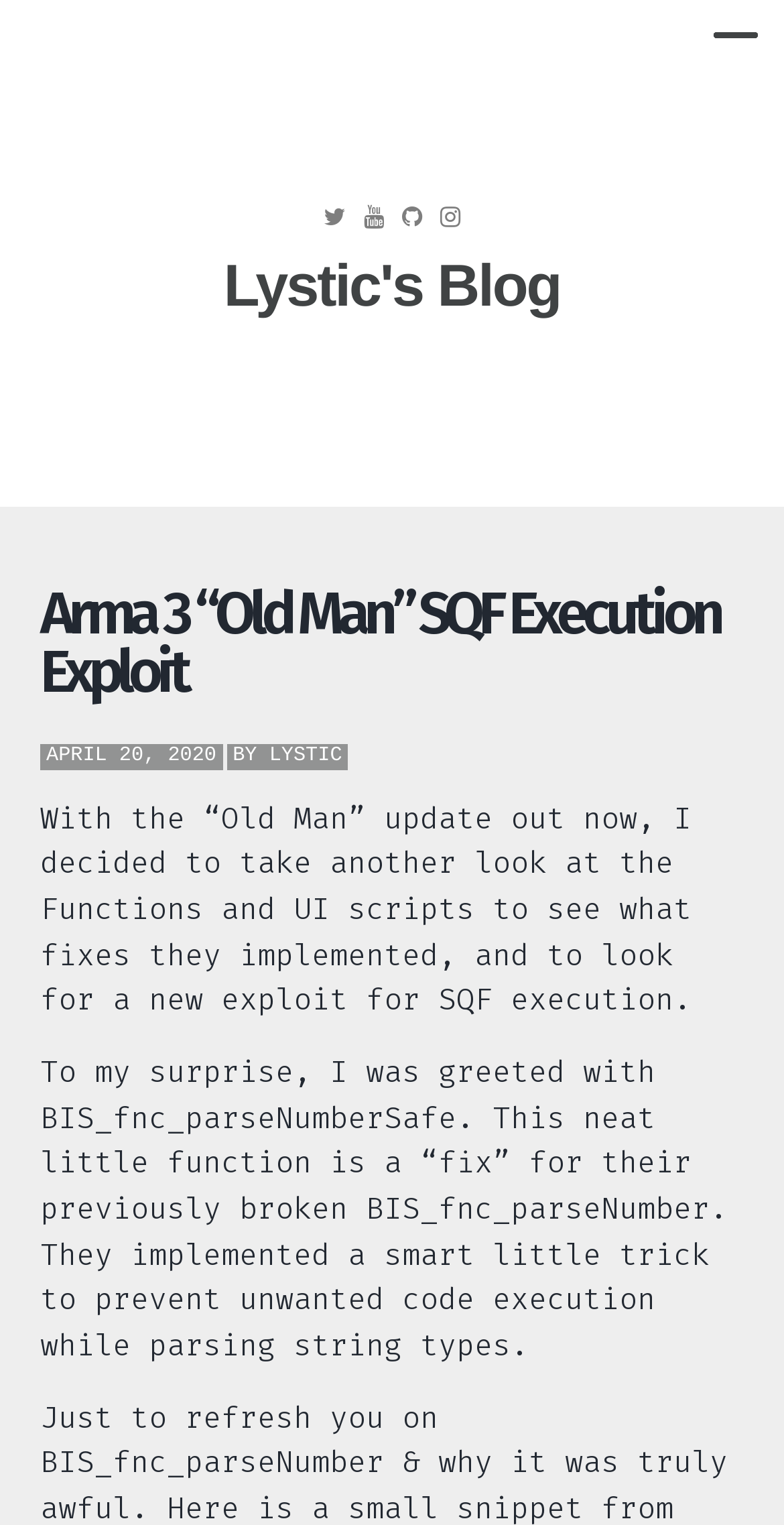Find the bounding box of the element with the following description: "Twitter". The coordinates must be four float numbers between 0 and 1, formatted as [left, top, right, bottom].

[0.412, 0.131, 0.441, 0.155]